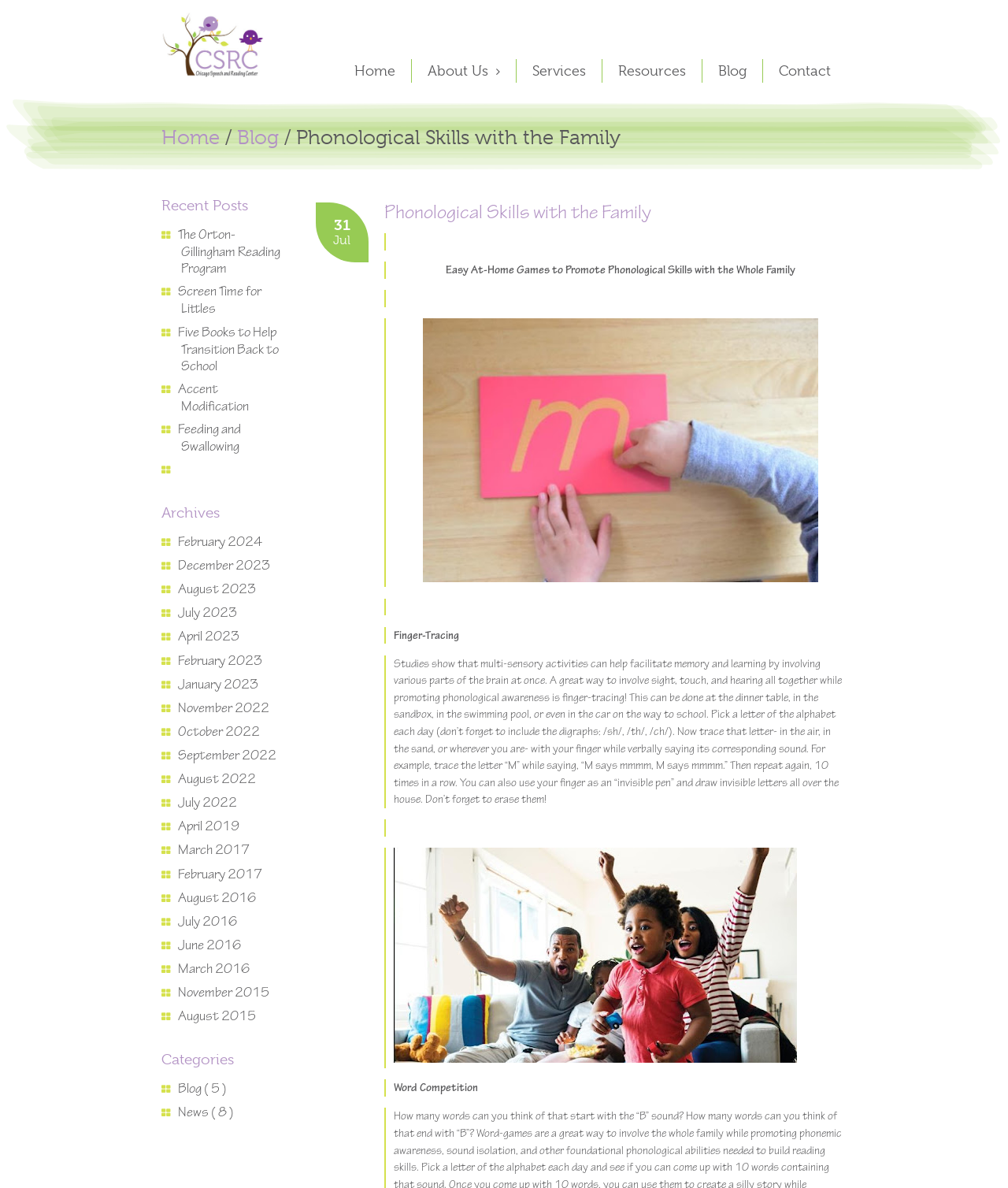Pinpoint the bounding box coordinates of the element to be clicked to execute the instruction: "Click the 'Contact' link".

[0.757, 0.05, 0.84, 0.07]